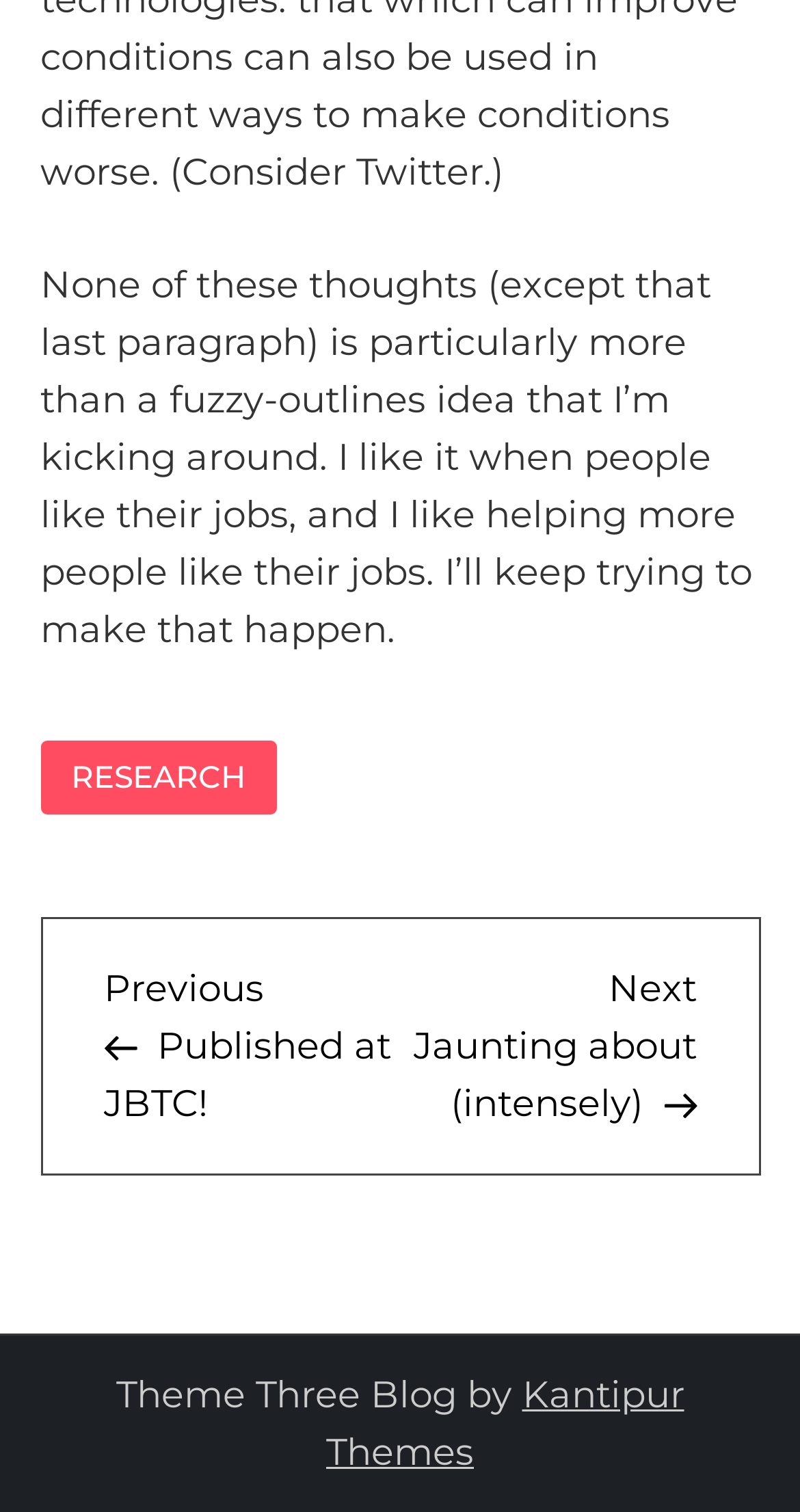What is the category of the previous post?
Look at the screenshot and respond with one word or a short phrase.

JBTC